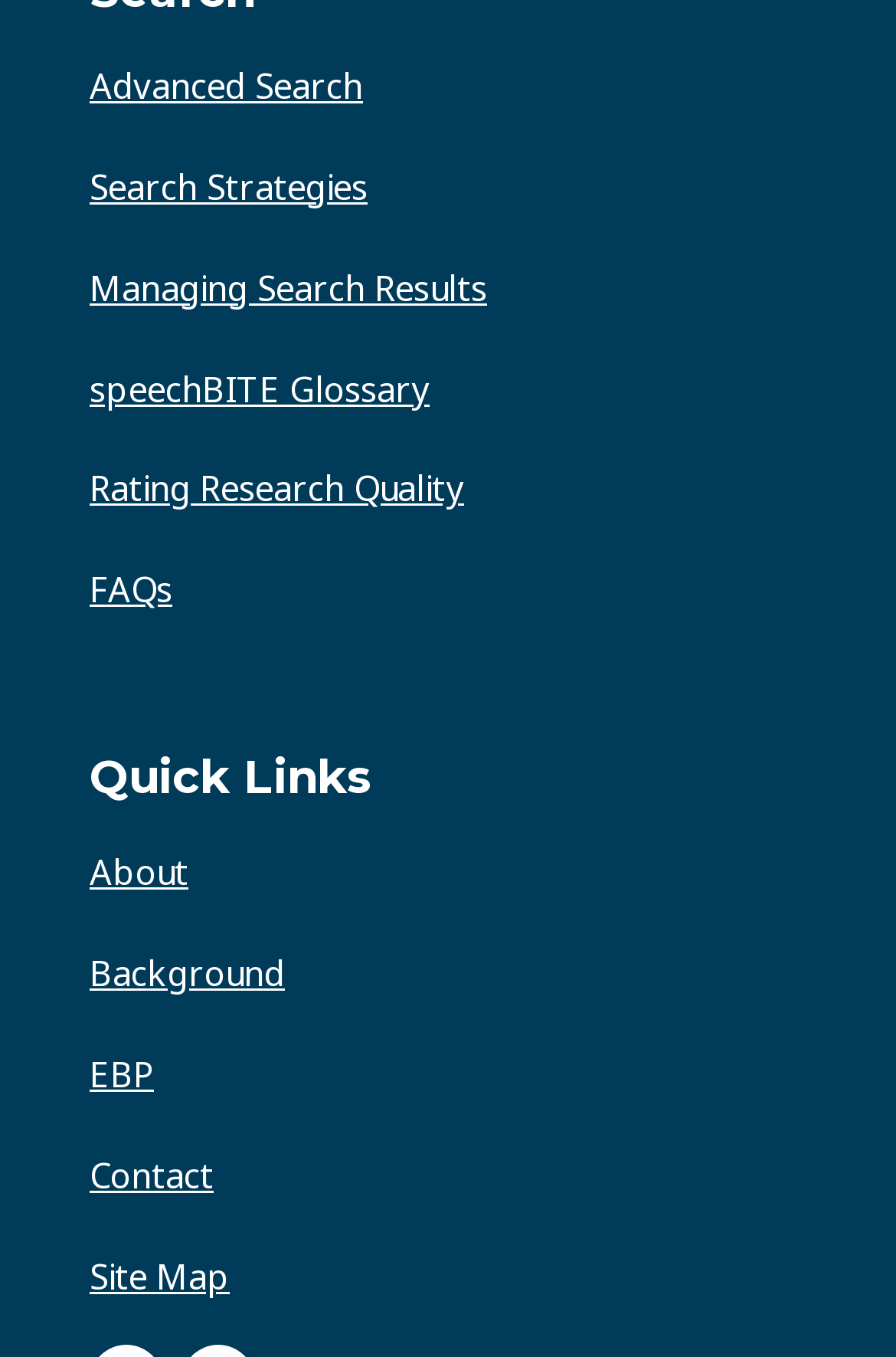Please locate the bounding box coordinates of the region I need to click to follow this instruction: "View FAQs".

[0.1, 0.417, 0.192, 0.451]